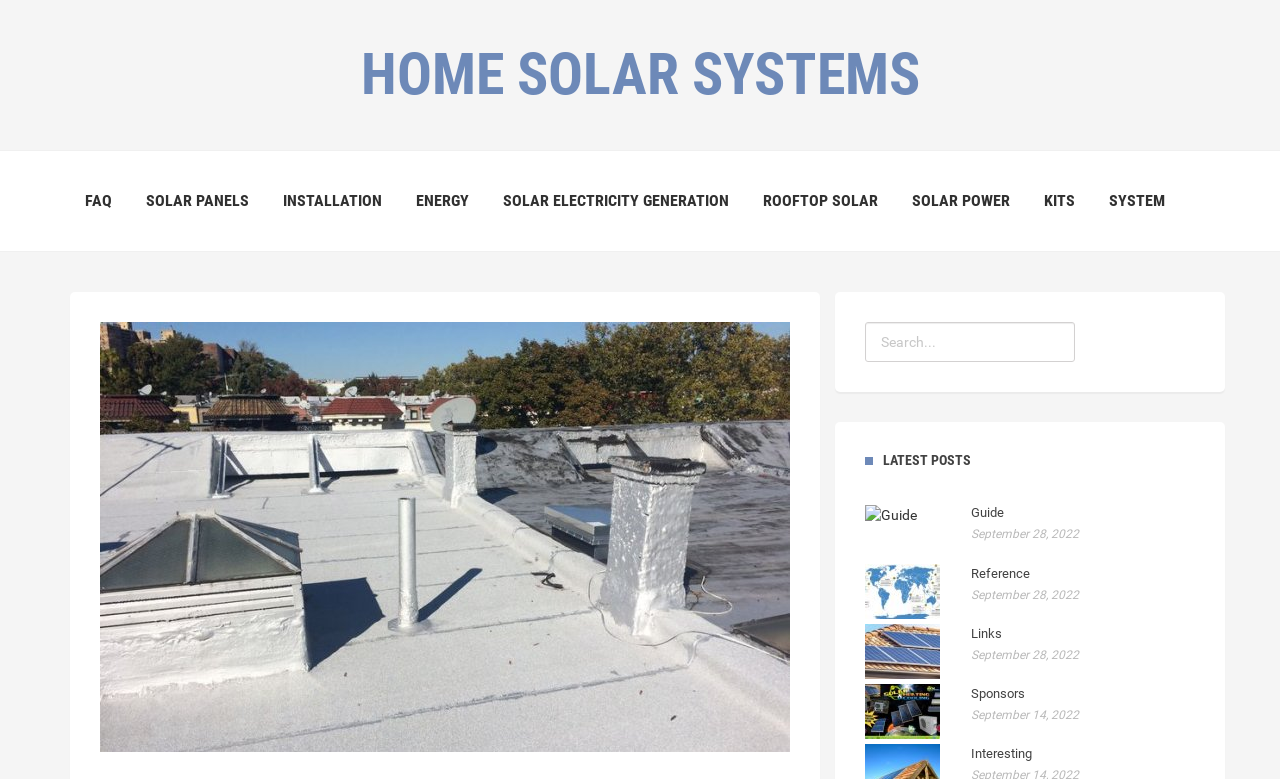What is the theme of the image at the top of the webpage?
Please analyze the image and answer the question with as much detail as possible.

The image at the top of the webpage shows solar panels installed on the roof of a house, which suggests that the theme of the image is related to solar panels on a roof.